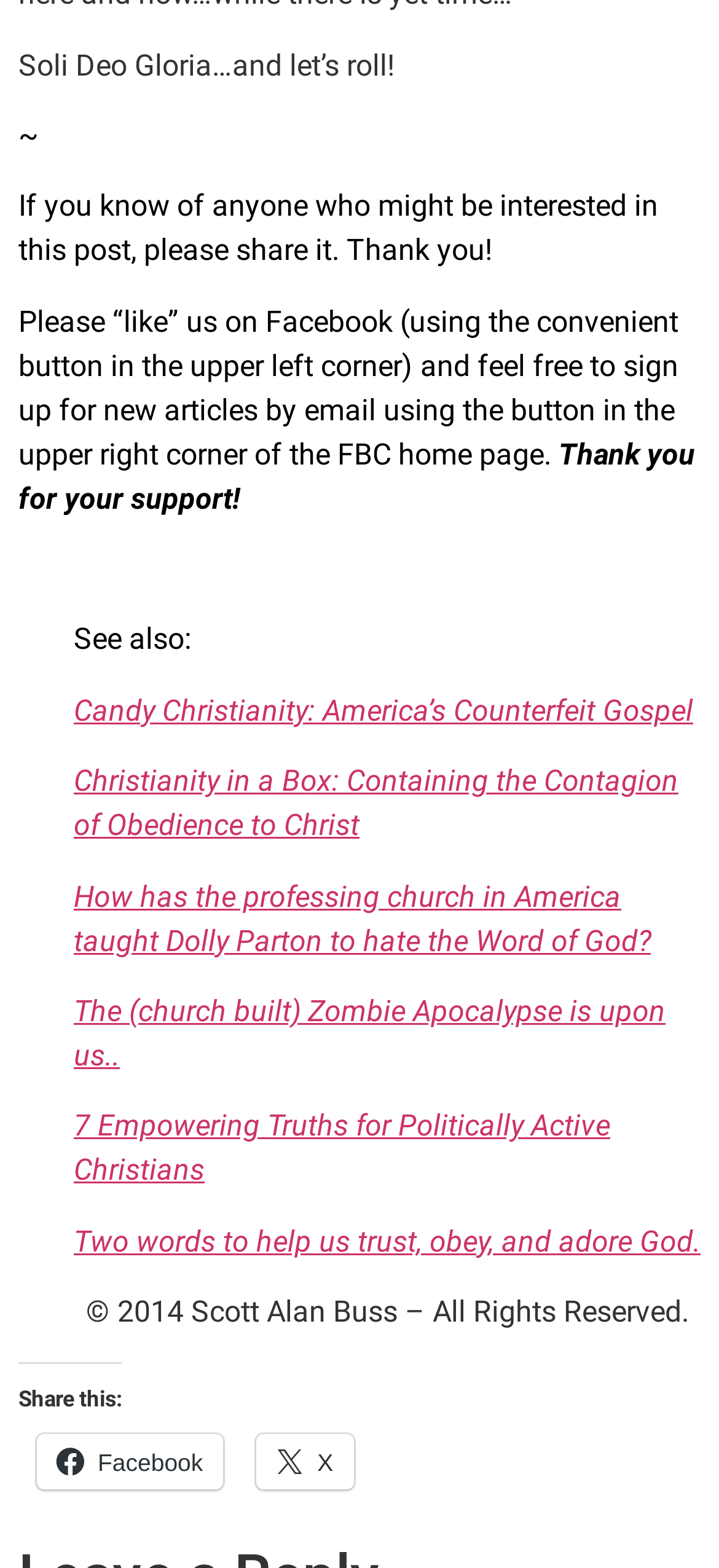Identify the bounding box for the described UI element. Provide the coordinates in (top-left x, top-left y, bottom-right x, bottom-right y) format with values ranging from 0 to 1: Facebook

[0.051, 0.915, 0.31, 0.95]